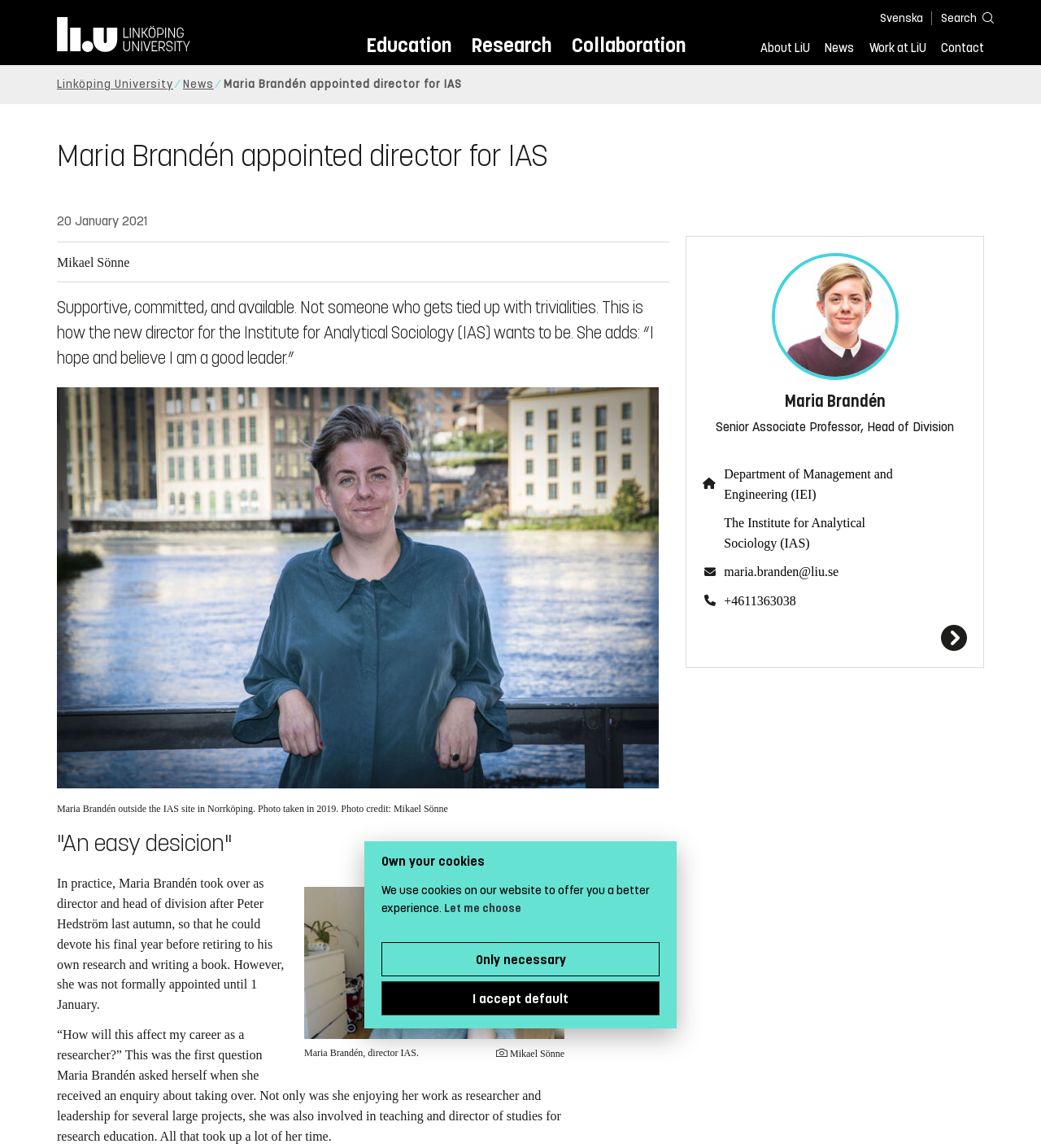Bounding box coordinates are given in the format (top-left x, top-left y, bottom-right x, bottom-right y). All values should be floating point numbers between 0 and 1. Provide the bounding box coordinate for the UI element described as: Beirut

None